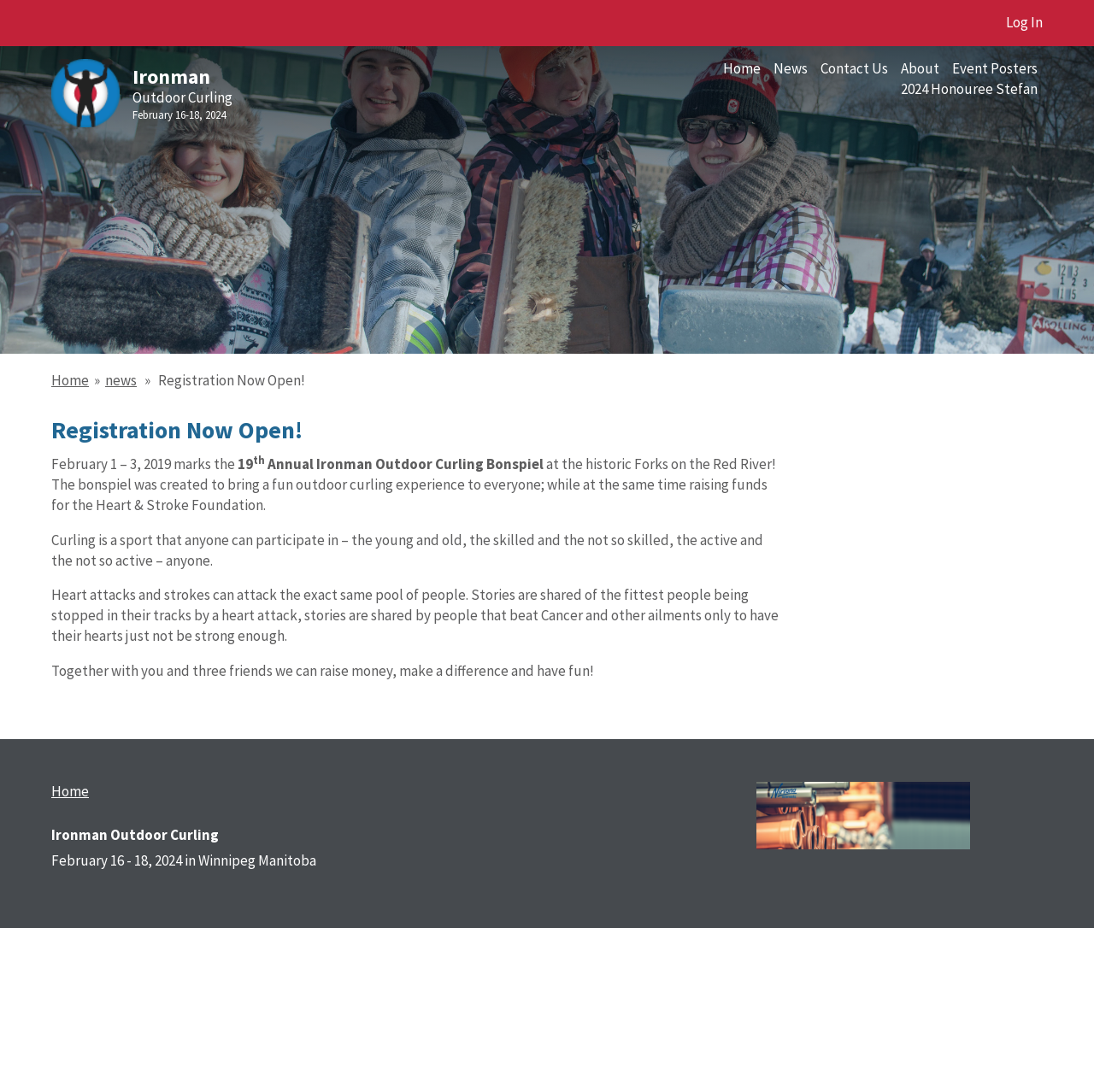Please answer the following question using a single word or phrase: 
What is the name of the organization that the Ironman Outdoor Curling Bonspiel is raising funds for?

Heart & Stroke Foundation